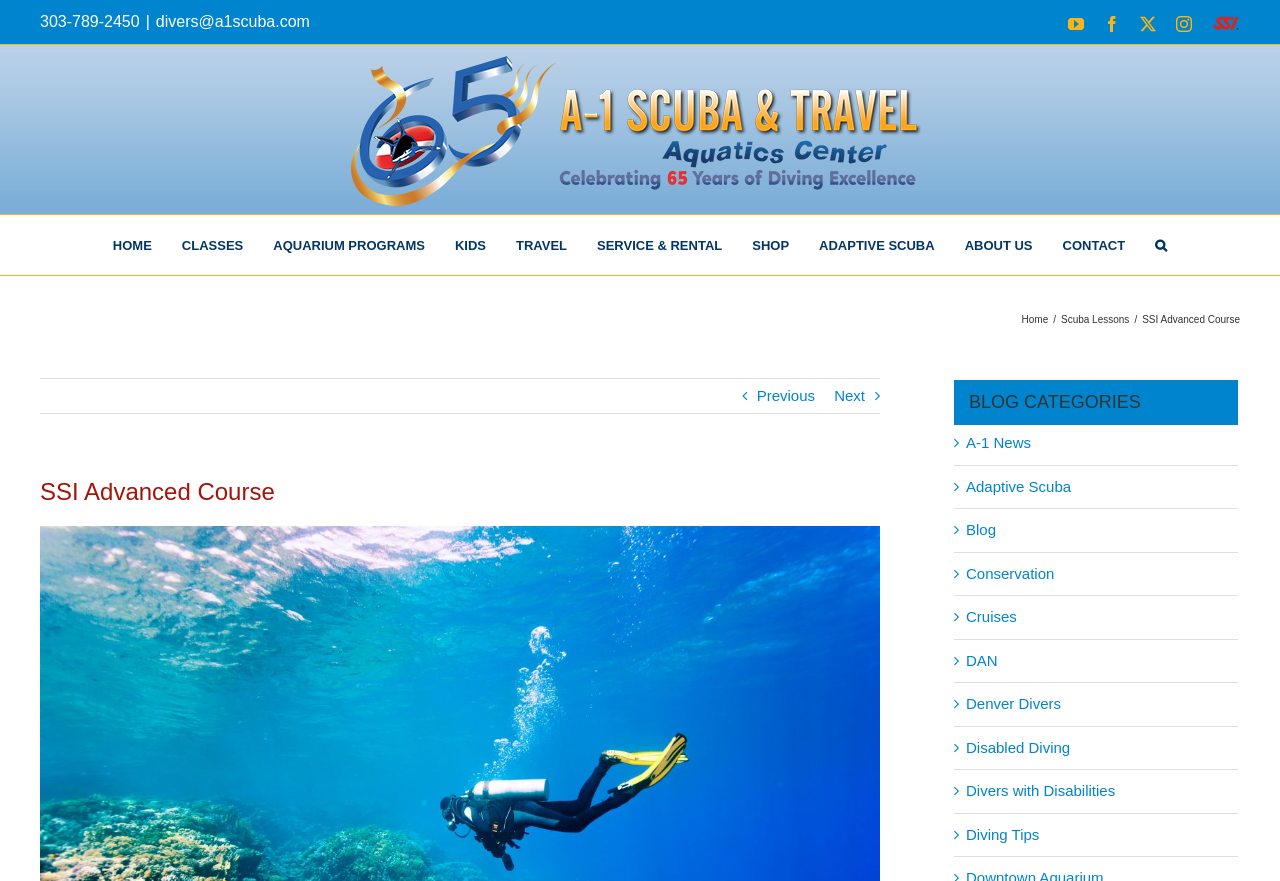What is the name of the course being described?
Answer briefly with a single word or phrase based on the image.

SSI Advanced Course